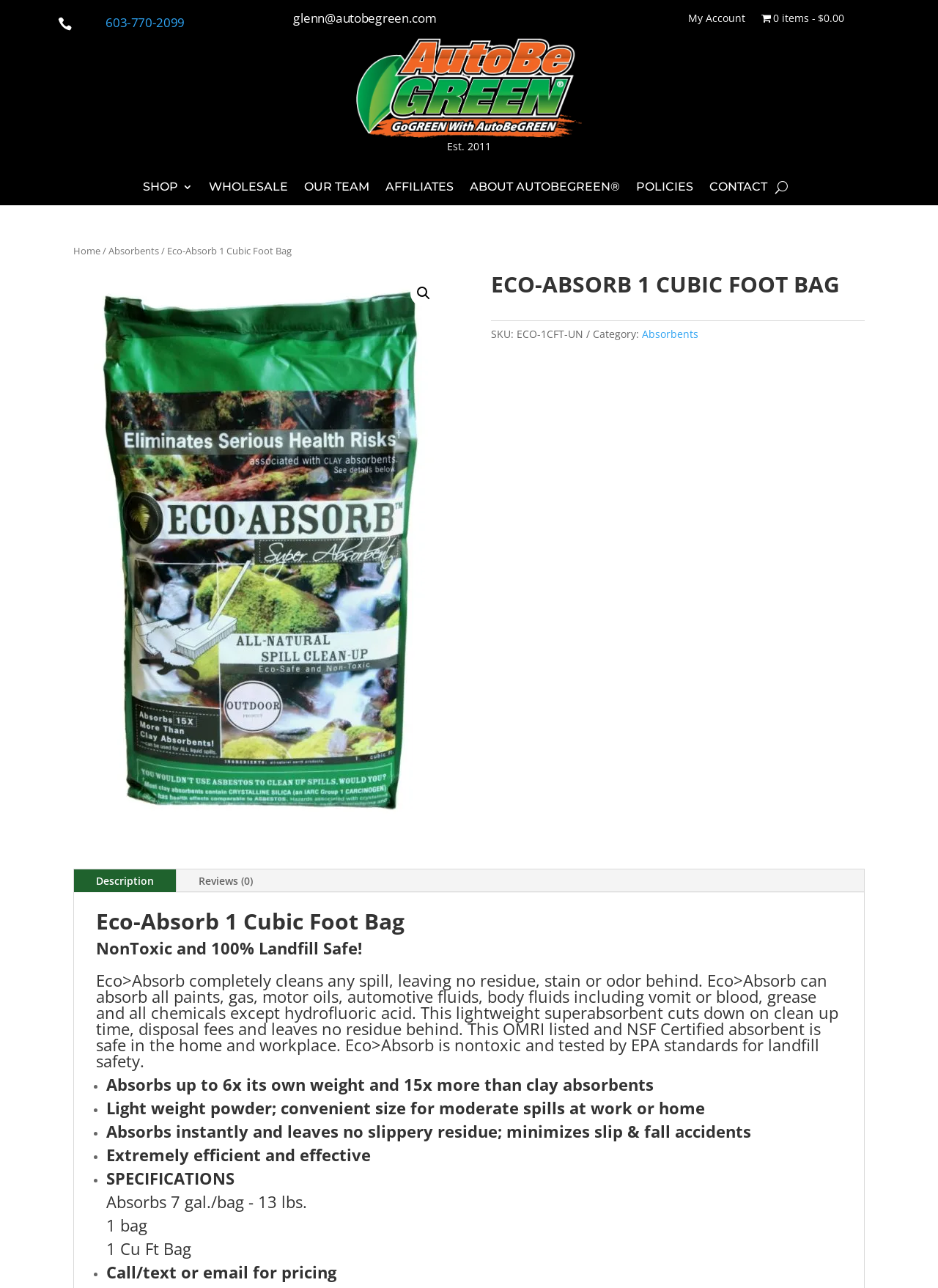Find the bounding box coordinates of the area that needs to be clicked in order to achieve the following instruction: "Contact the team". The coordinates should be specified as four float numbers between 0 and 1, i.e., [left, top, right, bottom].

[0.756, 0.141, 0.818, 0.154]